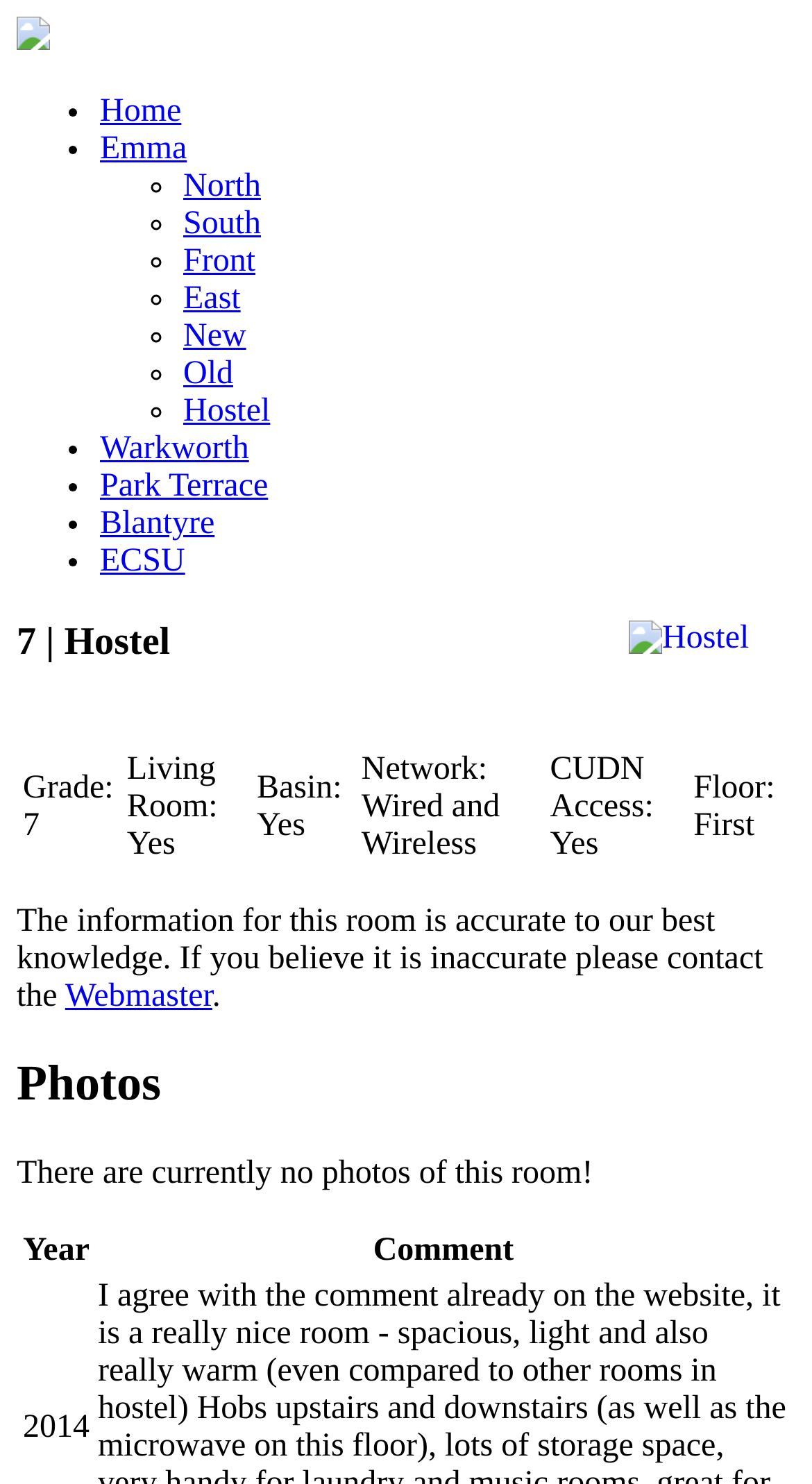Determine the bounding box of the UI element mentioned here: "Park Terrace". The coordinates must be in the format [left, top, right, bottom] with values ranging from 0 to 1.

[0.123, 0.316, 0.33, 0.34]